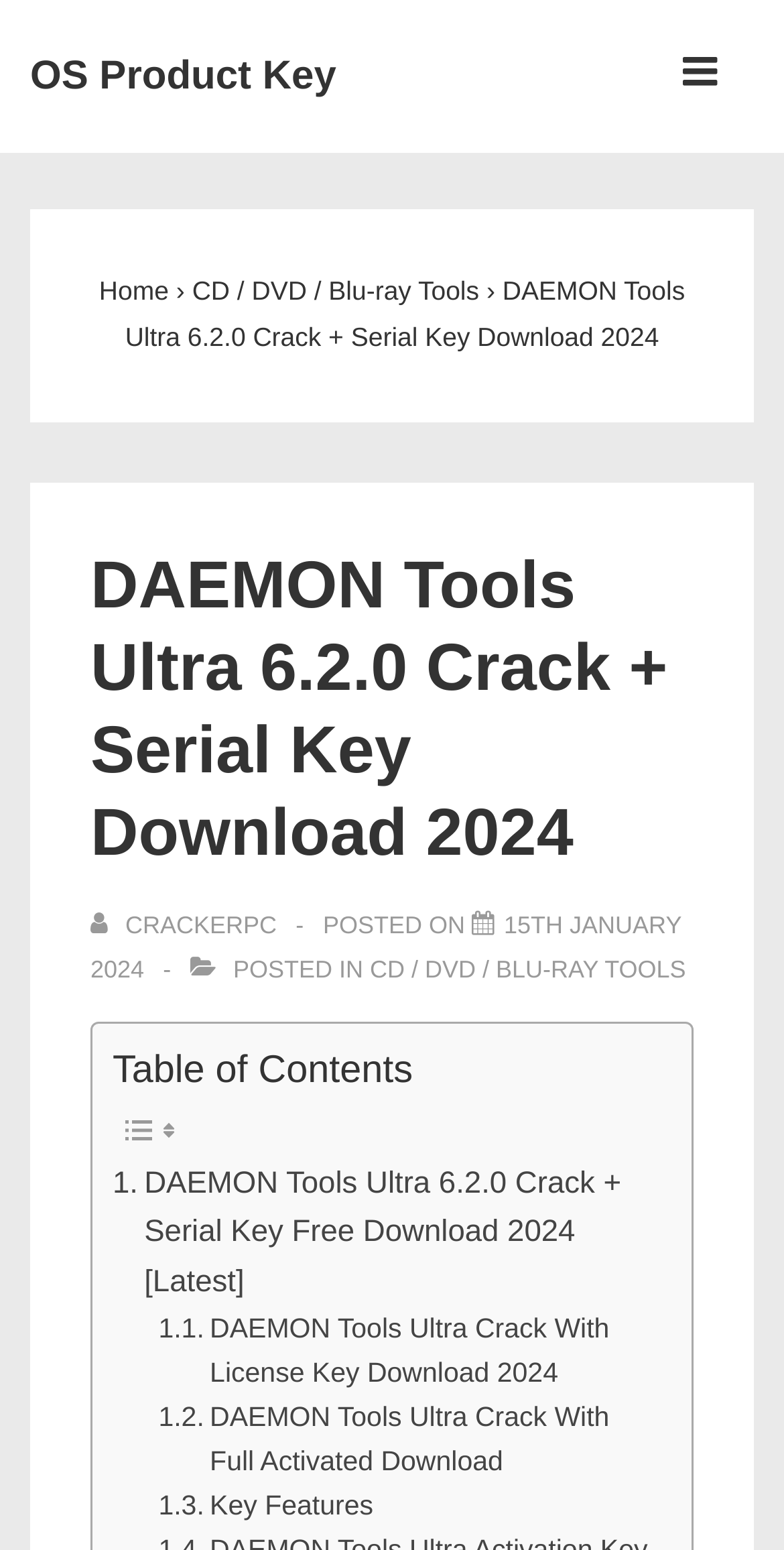Explain in detail what is displayed on the webpage.

The webpage is about DAEMON Tools Ultra 6.2.0 Crack, a software that allows users to copy discs and burn data or music. At the top left of the page, there is a link to "OS Product Key" and a heading "Main Navigation". To the right of these elements, there is a button with a menu icon. Below these elements, there are links to "Home" and "CD / DVD / Blu-ray Tools", separated by a "›" symbol.

The main content of the page is a heading that reads "DAEMON Tools Ultra 6.2.0 Crack + Serial Key Download 2024". Below this heading, there is a link to view all posts by "Crackerpc" and a text that reads "POSTED ON". To the right of these elements, there is a link to the same title as the heading, with a timestamp of "15TH JANUARY 2024".

Further down the page, there is a text that reads "POSTED IN" and a link to "CD / DVD / BLU-RAY TOOLS". Below these elements, there is a table of contents with several links to different sections, including "DAEMON Tools Ultra 6.2.0 Crack + Serial Key Free Download 2024 [Latest]", "DAEMON Tools Ultra Crack With License Key Download 2024", and "Key Features". There are also two small images on the left side of the table of contents.